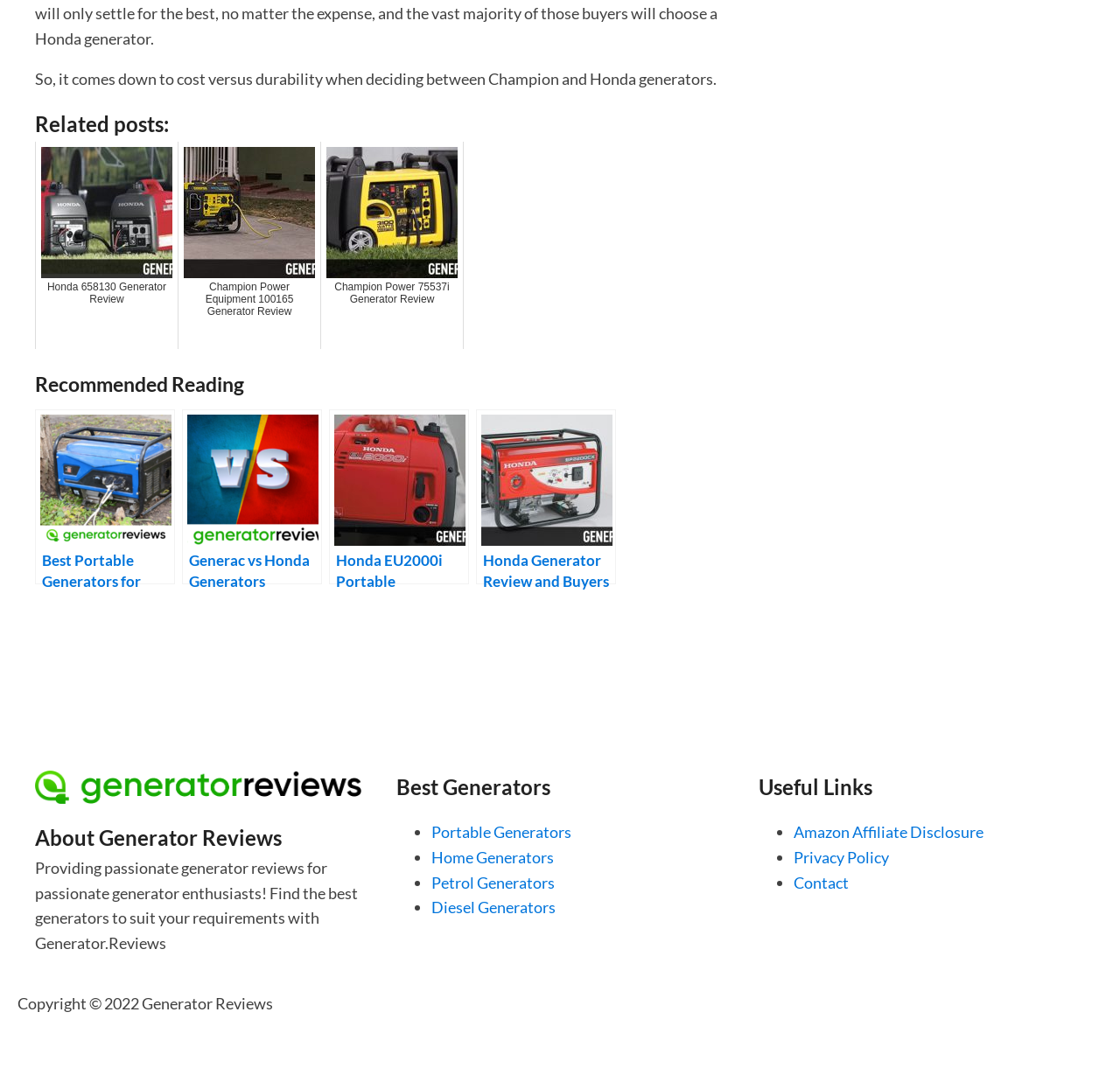Pinpoint the bounding box coordinates of the element that must be clicked to accomplish the following instruction: "Check the Privacy Policy". The coordinates should be in the format of four float numbers between 0 and 1, i.e., [left, top, right, bottom].

[0.708, 0.783, 0.793, 0.801]